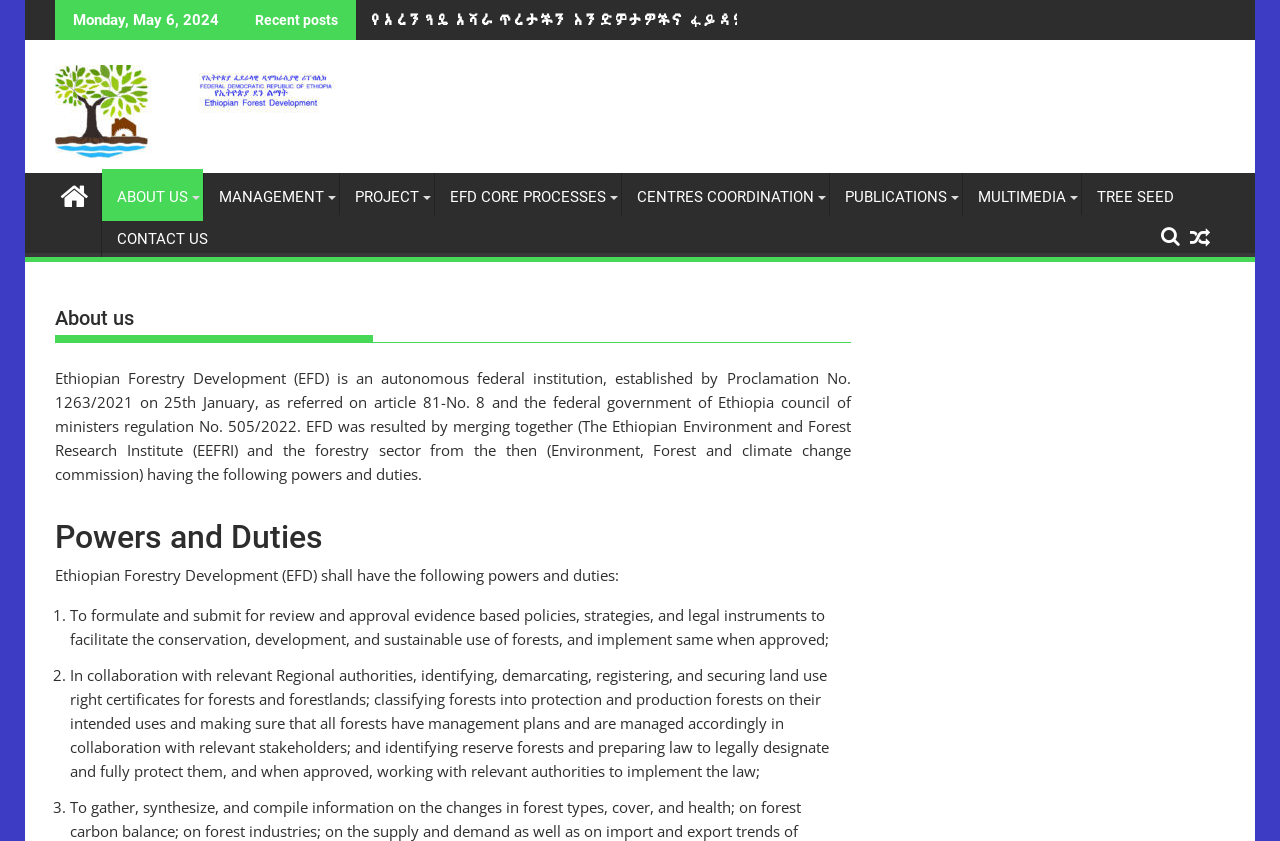Bounding box coordinates are specified in the format (top-left x, top-left y, bottom-right x, bottom-right y). All values are floating point numbers bounded between 0 and 1. Please provide the bounding box coordinate of the region this sentence describes: Contact US

[0.08, 0.256, 0.174, 0.313]